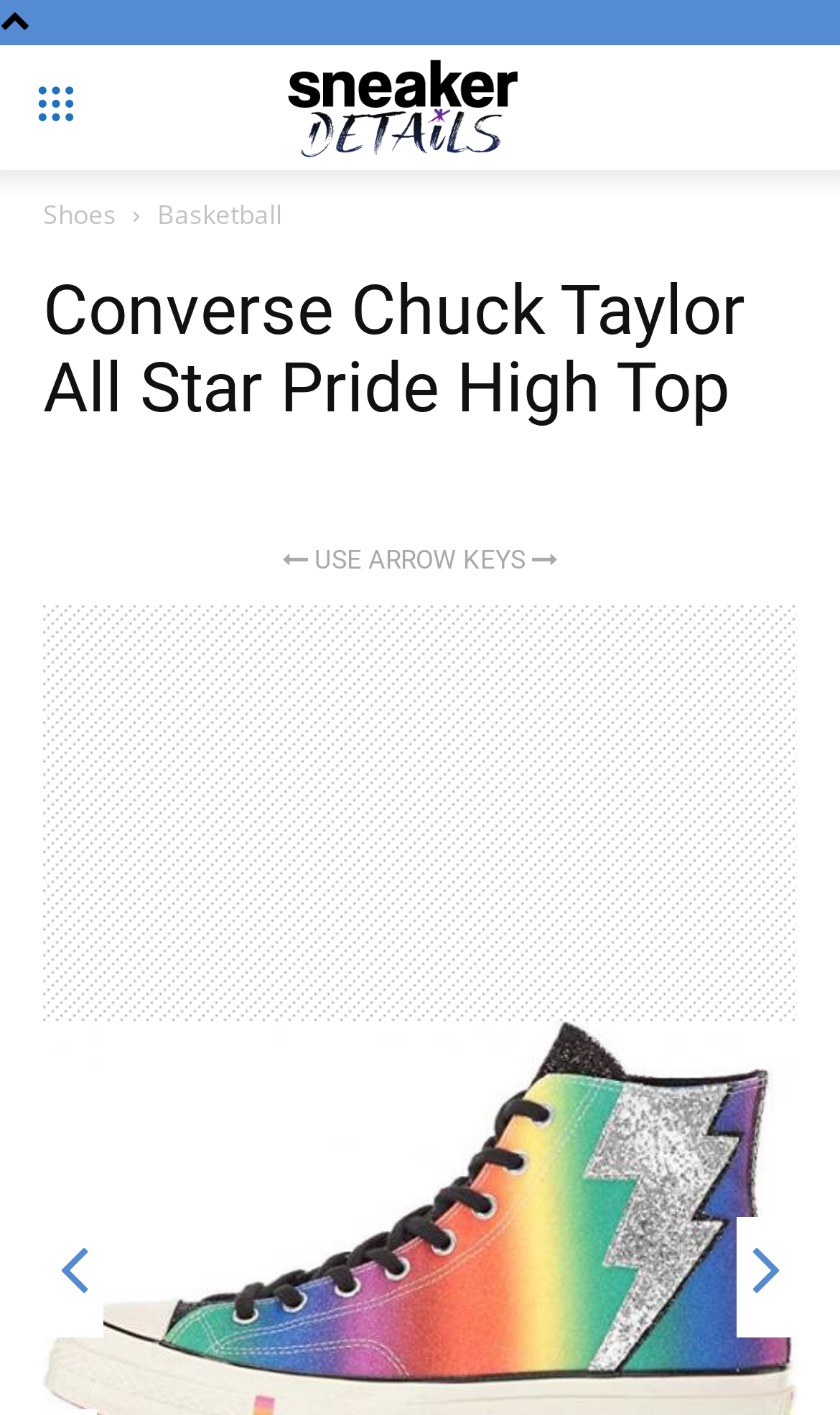What is the brand of the shoes reviewed on this page?
Analyze the image and deliver a detailed answer to the question.

I determined the answer by looking at the heading 'Converse Chuck Taylor All Star Pride High Top' which indicates that the brand of the shoes being reviewed is Converse.